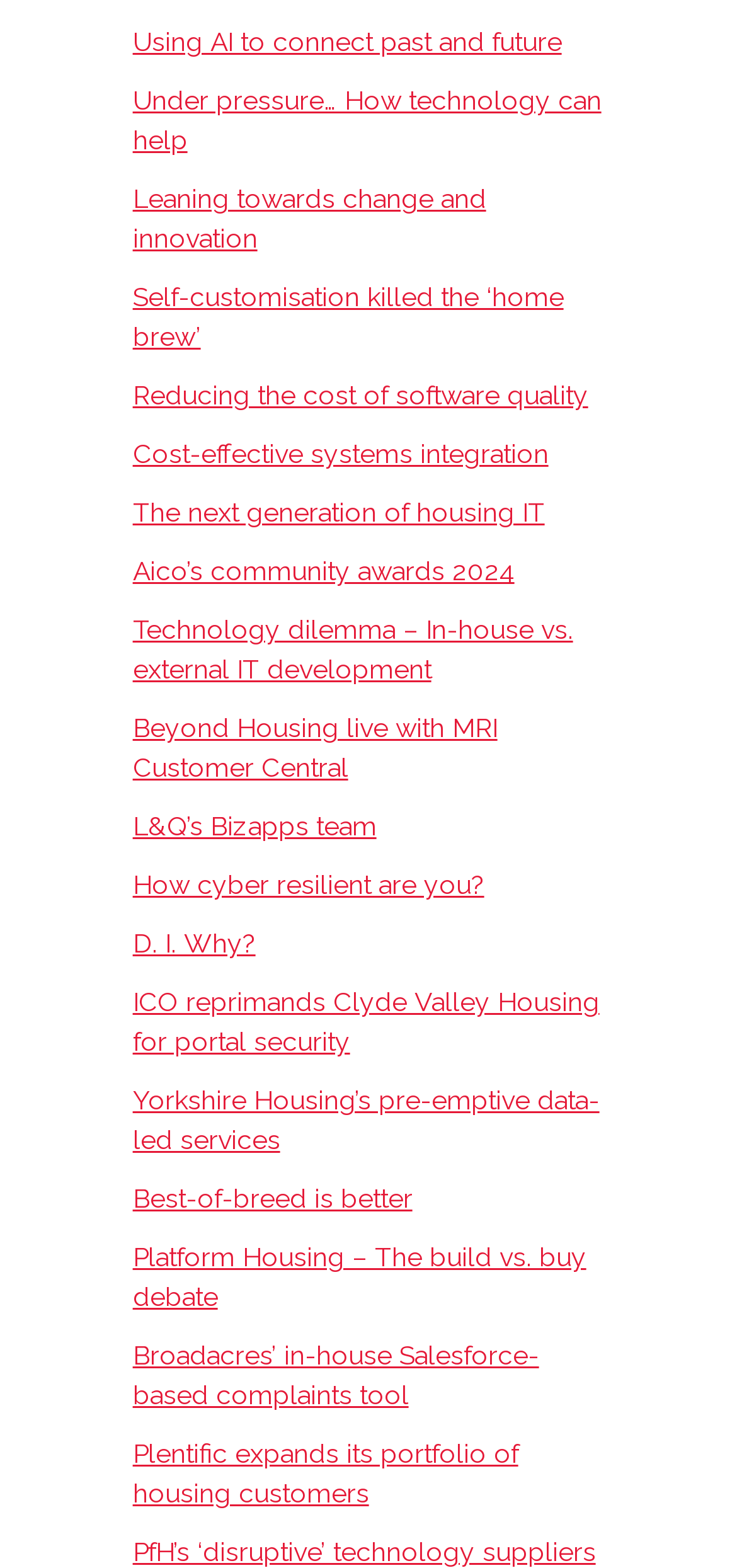Please give a concise answer to this question using a single word or phrase: 
Is the link 'Beyond Housing live with MRI Customer Central' above the link 'The next generation of housing IT'?

Yes